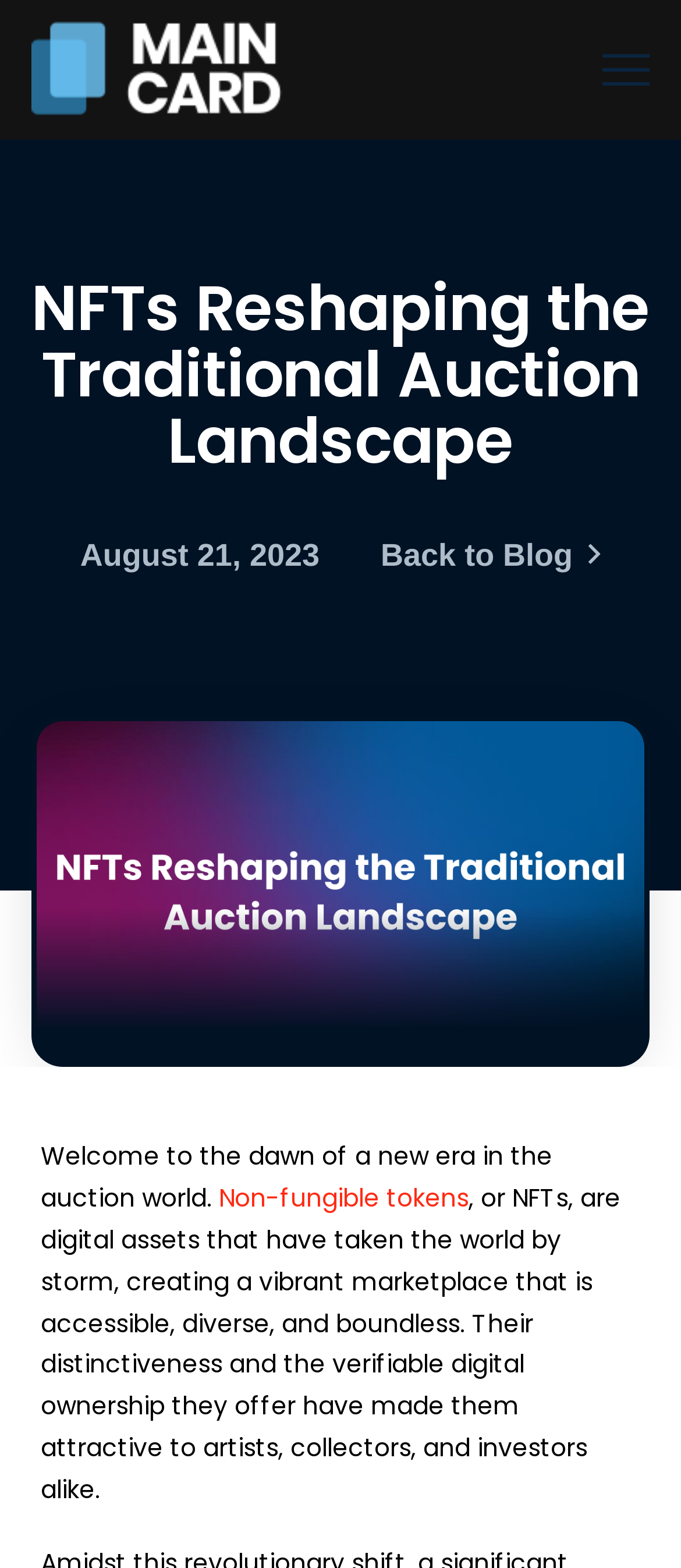Extract the text of the main heading from the webpage.

NFTs Reshaping the Traditional Auction Landscape